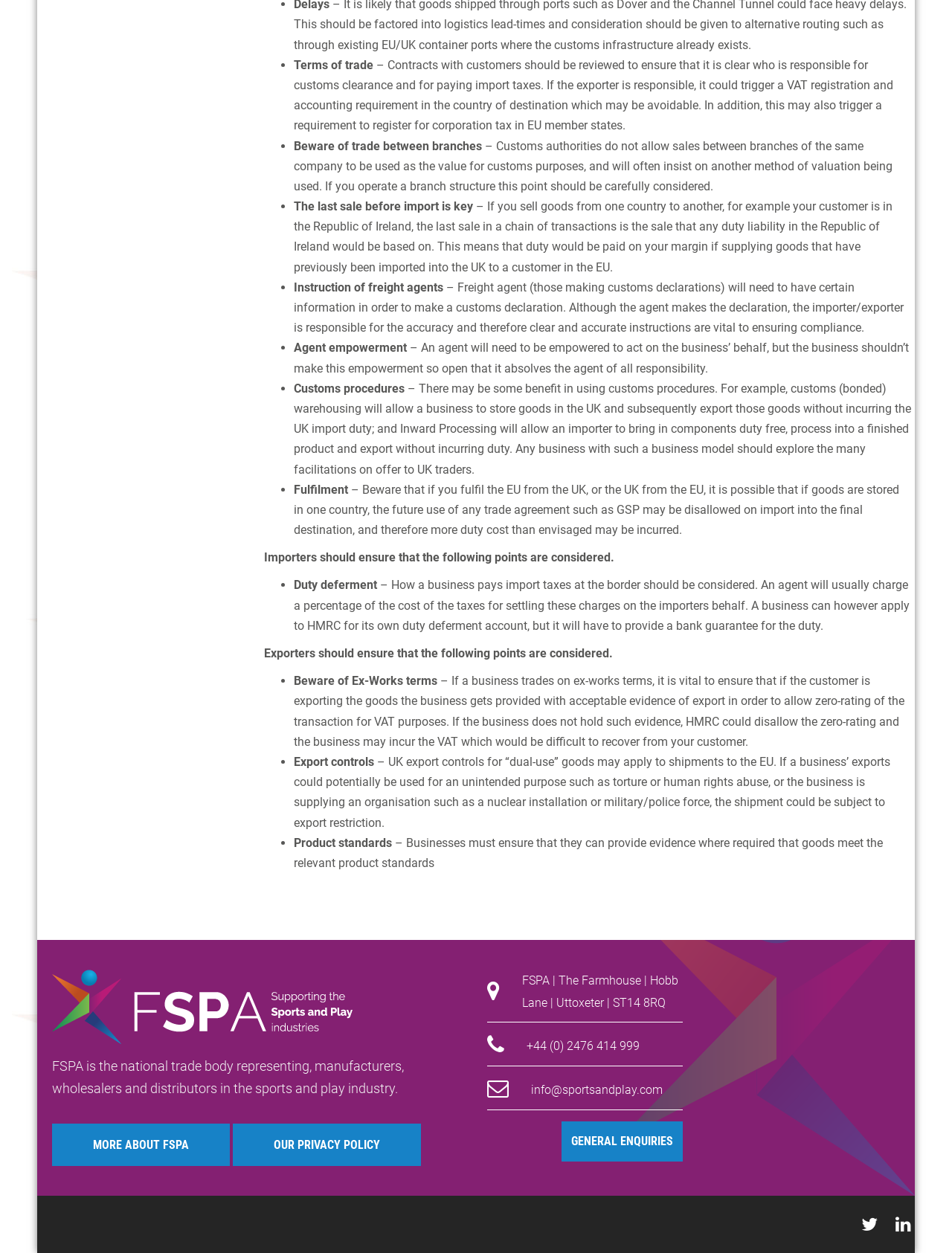Please examine the image and provide a detailed answer to the question: What is FSPA?

FSPA is the national trade body representing manufacturers, wholesalers, and distributors in the sports and play industry, as stated at the bottom of the webpage.